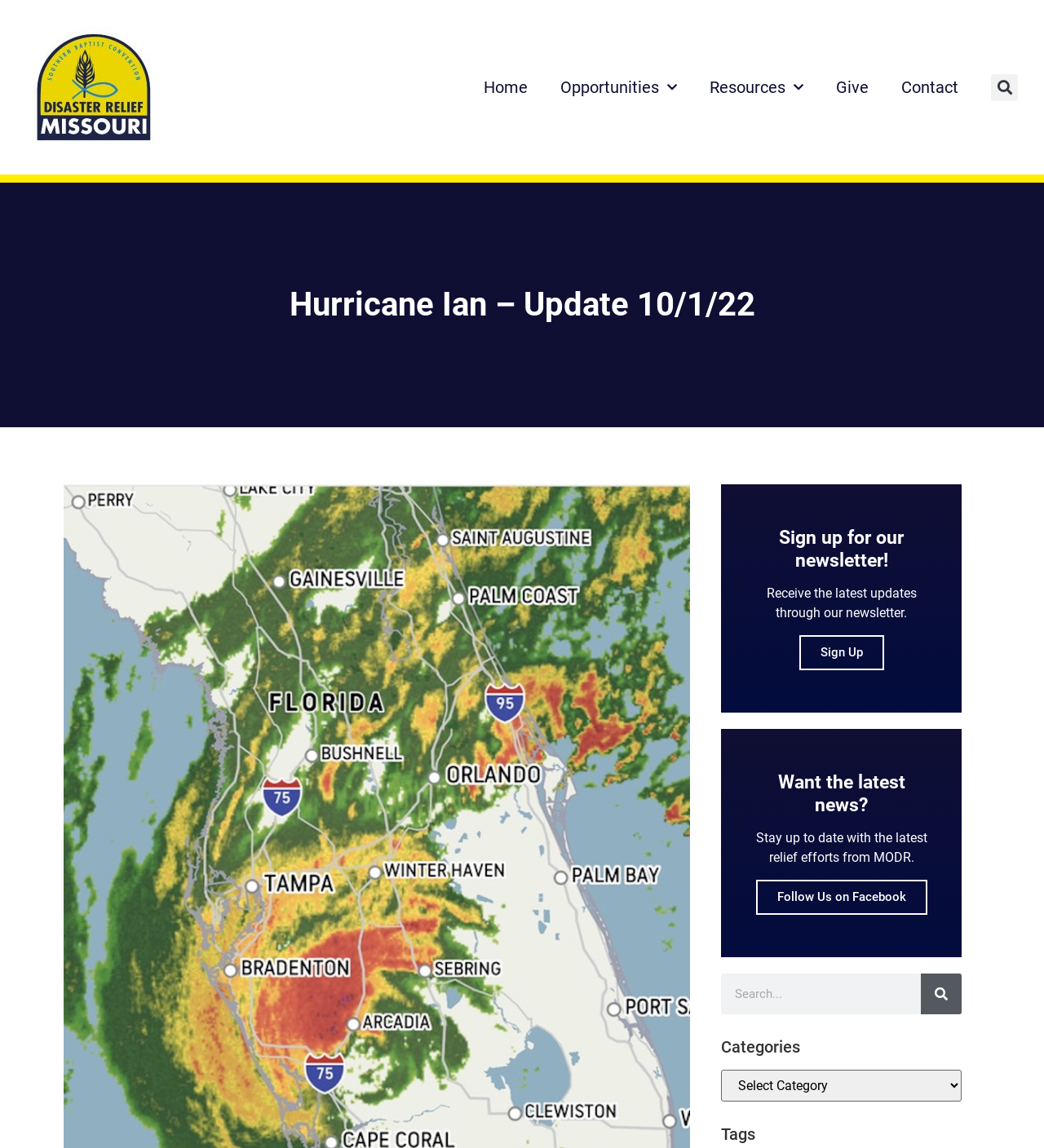How many links are present in the top navigation bar?
Refer to the screenshot and respond with a concise word or phrase.

5